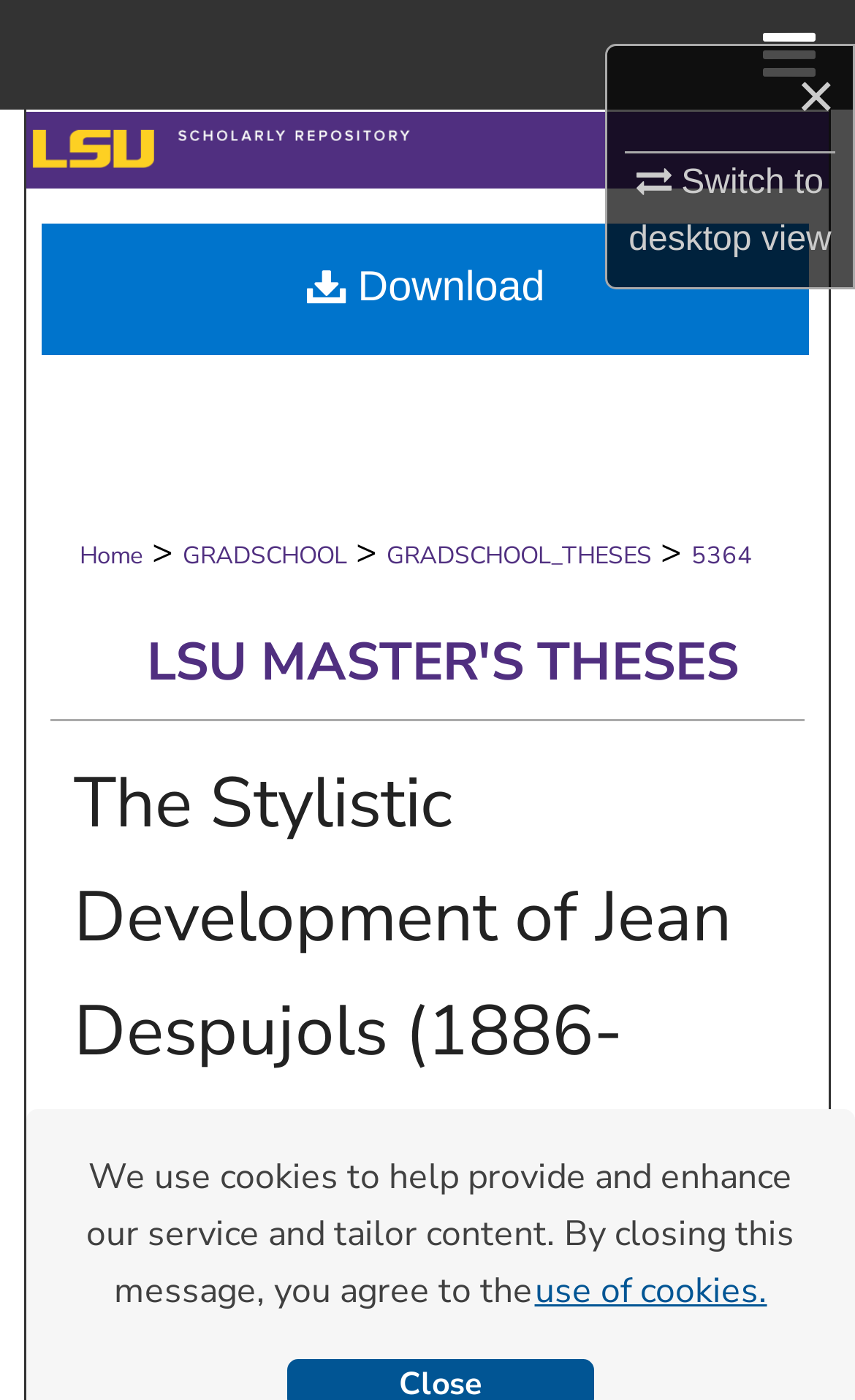How many links are there in the breadcrumb navigation?
Offer a detailed and full explanation in response to the question.

I found the answer by looking at the breadcrumb navigation element, which is a navigation element with the label 'Breadcrumb'. Inside this element, there are four link elements, each representing a step in the breadcrumb trail.